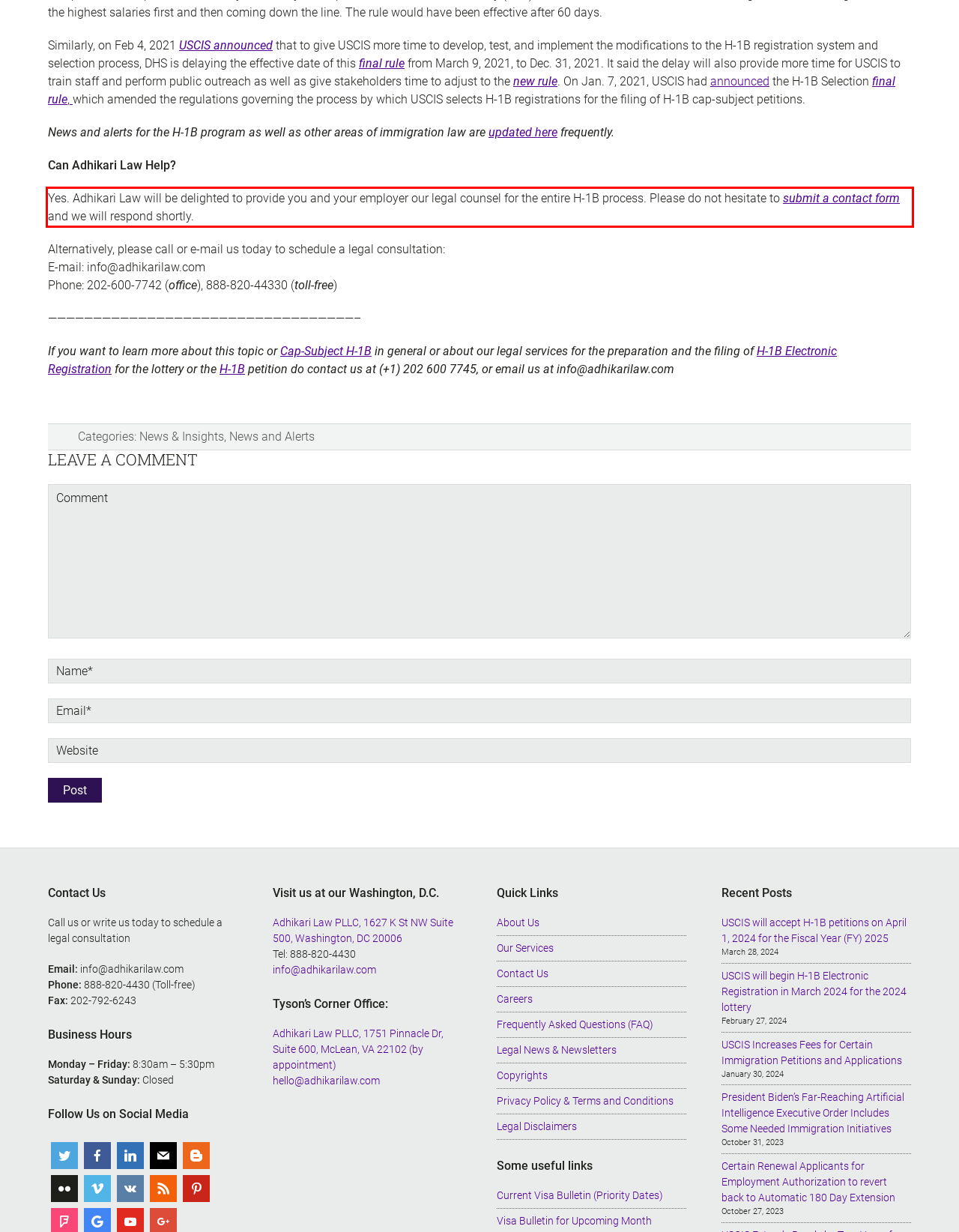Look at the screenshot of the webpage, locate the red rectangle bounding box, and generate the text content that it contains.

Yes. Adhikari Law will be delighted to provide you and your employer our legal counsel for the entire H-1B process. Please do not hesitate to submit a contact form and we will respond shortly.